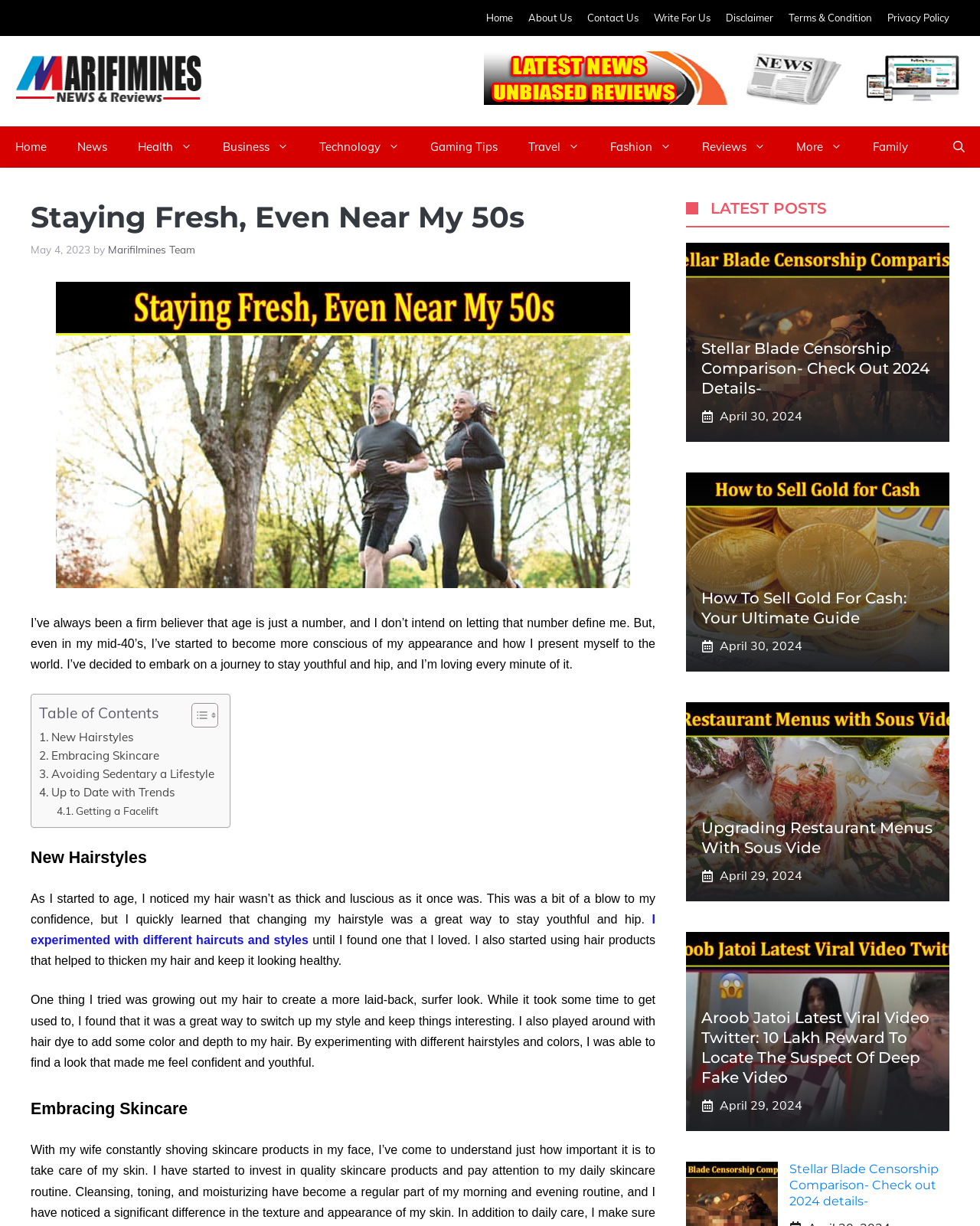How many links are in the primary navigation?
Answer the question based on the image using a single word or a brief phrase.

11